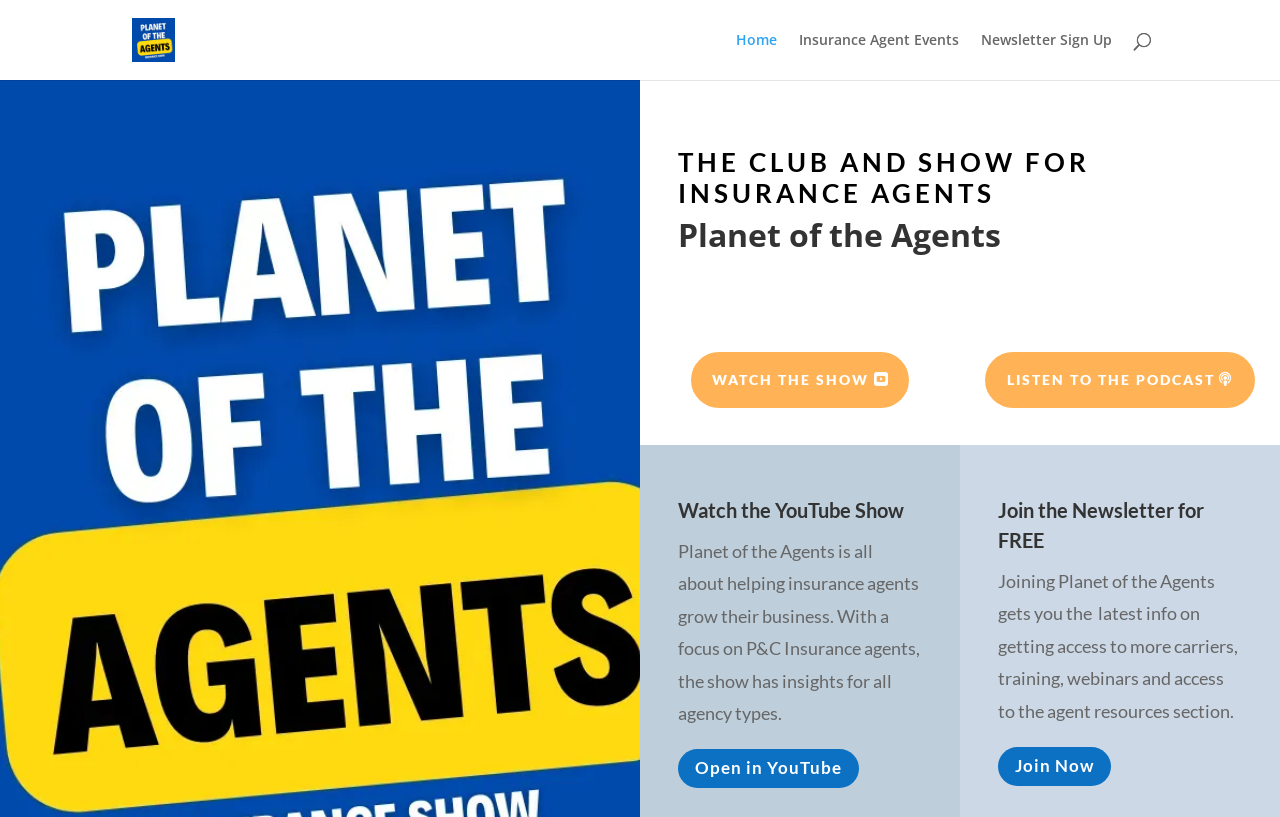What type of content is available on the YouTube show?
Answer the question with detailed information derived from the image.

The webpage mentions 'Watch the YouTube Show' and provides a link to open it in YouTube. The surrounding text suggests that the show provides insights for insurance agents, which is the type of content available on the YouTube show.